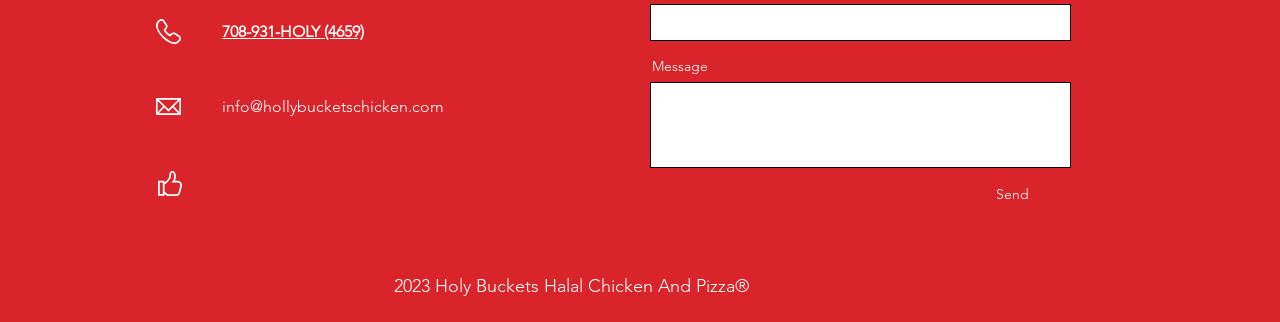How many social media links are there?
Answer the question with a single word or phrase, referring to the image.

3